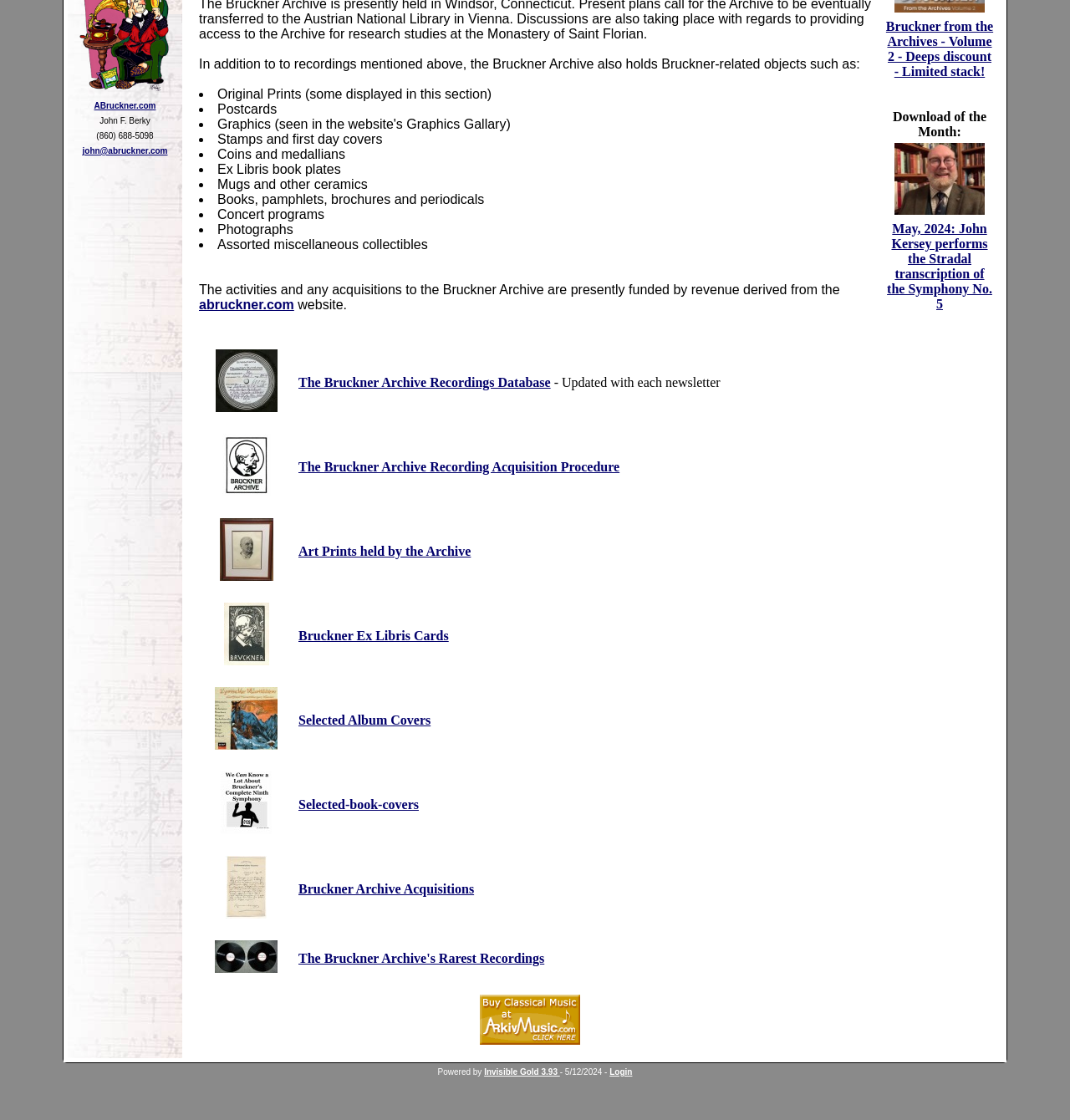Identify the bounding box for the described UI element: "alt="Buy Classical Music at ArkivMusic.com"".

[0.448, 0.922, 0.542, 0.935]